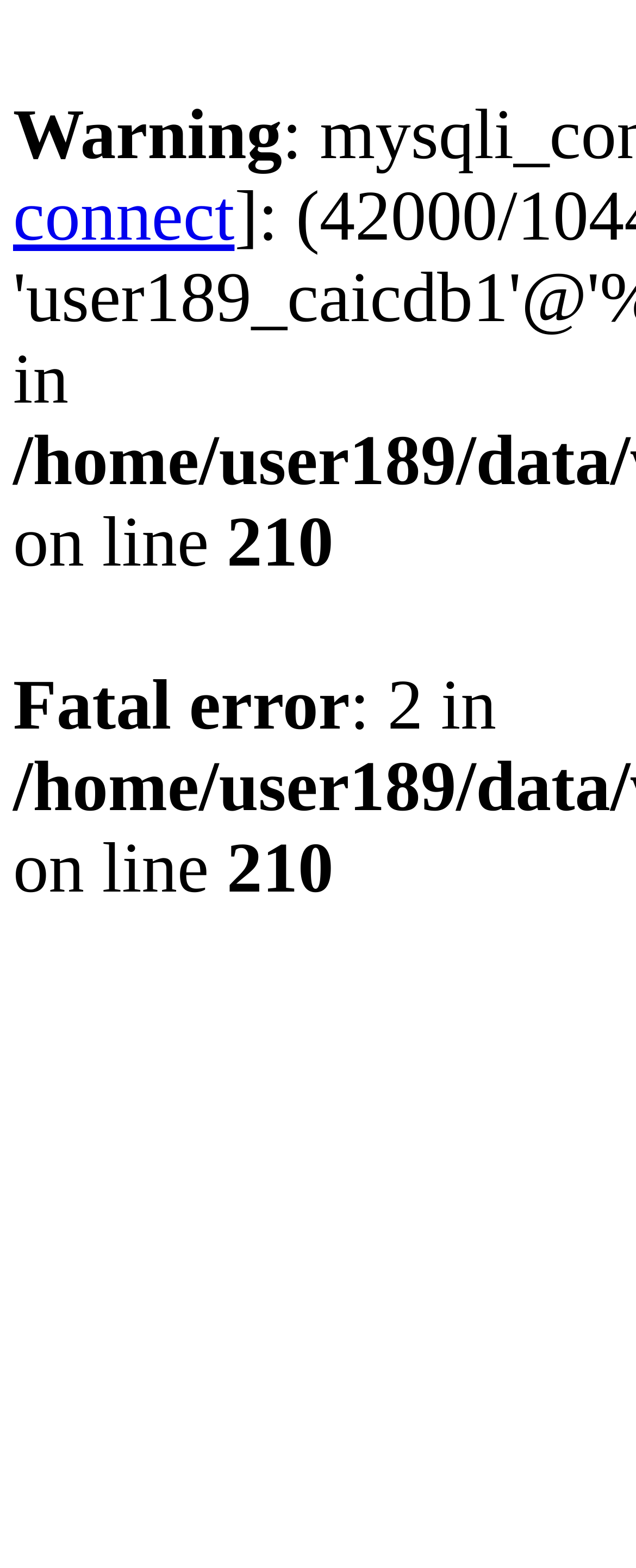Give an extensive and precise description of the webpage.

The webpage appears to be an error page, displaying a warning message. At the top, there is a prominent "Warning" text. Below it, there are two lines of text, each containing the phrase "on line" followed by the number "210". The first line is positioned slightly above the second line. 

Further down, there is a "Fatal error" message, which is followed by a colon and the phrase "2 in". This text is positioned below the warning message and the two lines of text. The phrase "on line" and the number "210" appear again, this time below the "Fatal error" message.